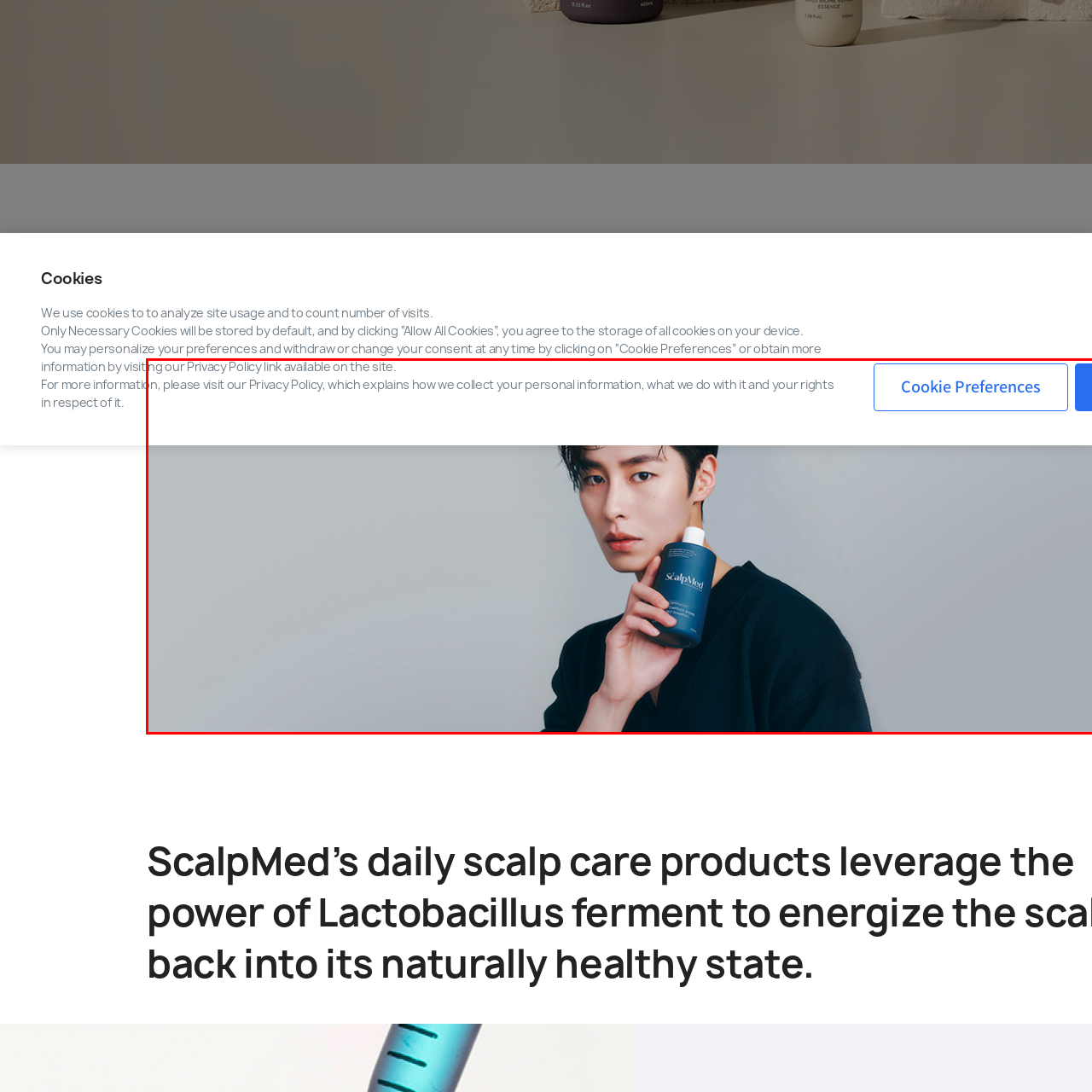Generate a detailed caption for the picture that is marked by the red rectangle.

The image features a stylish individual holding a bottle of shampoo, set against a muted backdrop. The person has a clean, modern look, with well-groomed hair and a serious expression, embodying a sense of confidence. They are wearing a dark, textured sweater that adds to the sophisticated vibe. Above them, there is a banner discussing cookie usage on the website, mentioning that only necessary cookies will be used by default. It encourages visitors to adjust their cookie preferences or learn more about how their personal information is handled, with options like "Cookie Preferences" and "Allow All Cookies" clearly indicated. This context suggests a blend of fashion and beauty with online privacy considerations.